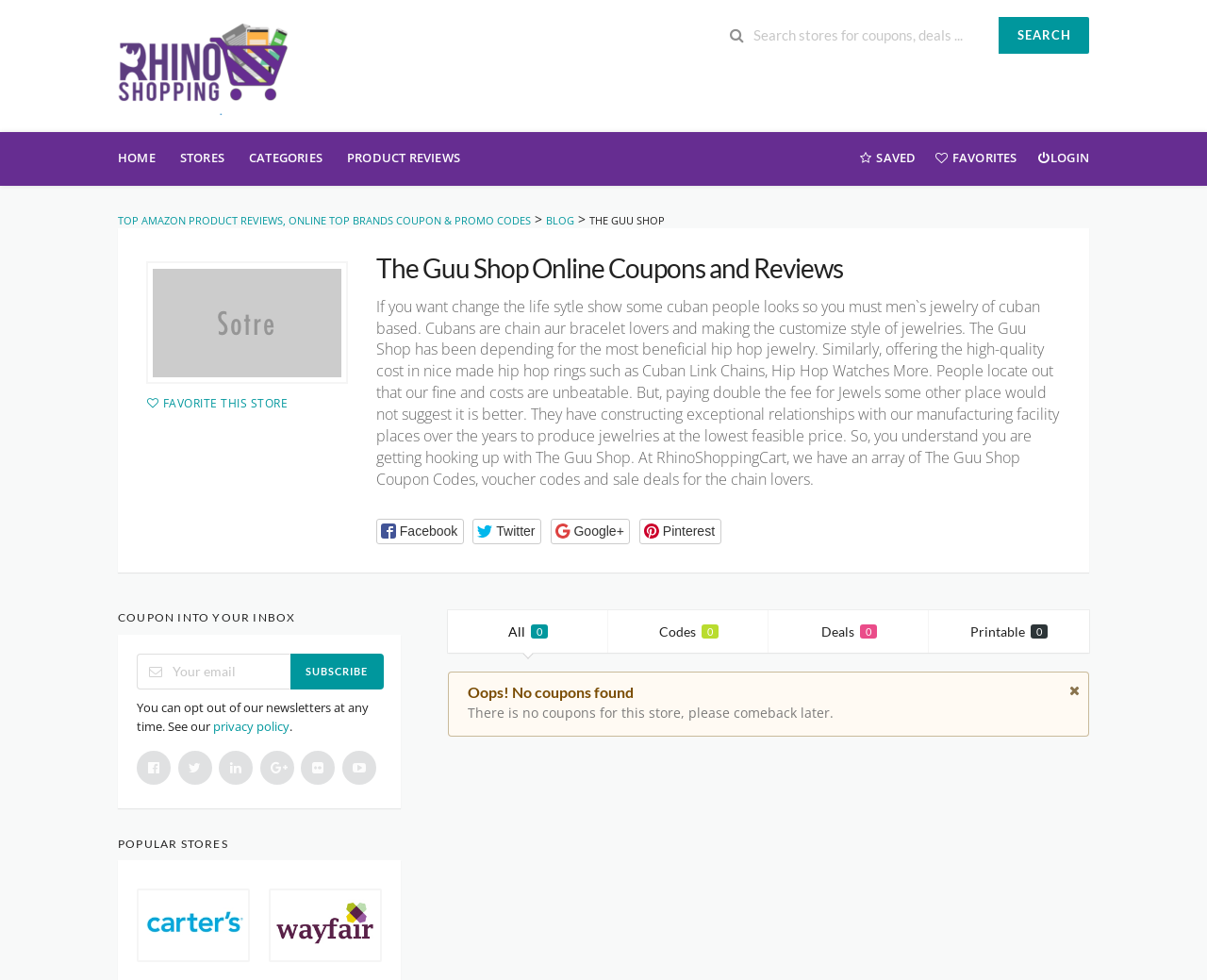Please identify the bounding box coordinates of the element's region that I should click in order to complete the following instruction: "Visit the home page". The bounding box coordinates consist of four float numbers between 0 and 1, i.e., [left, top, right, bottom].

[0.098, 0.135, 0.139, 0.19]